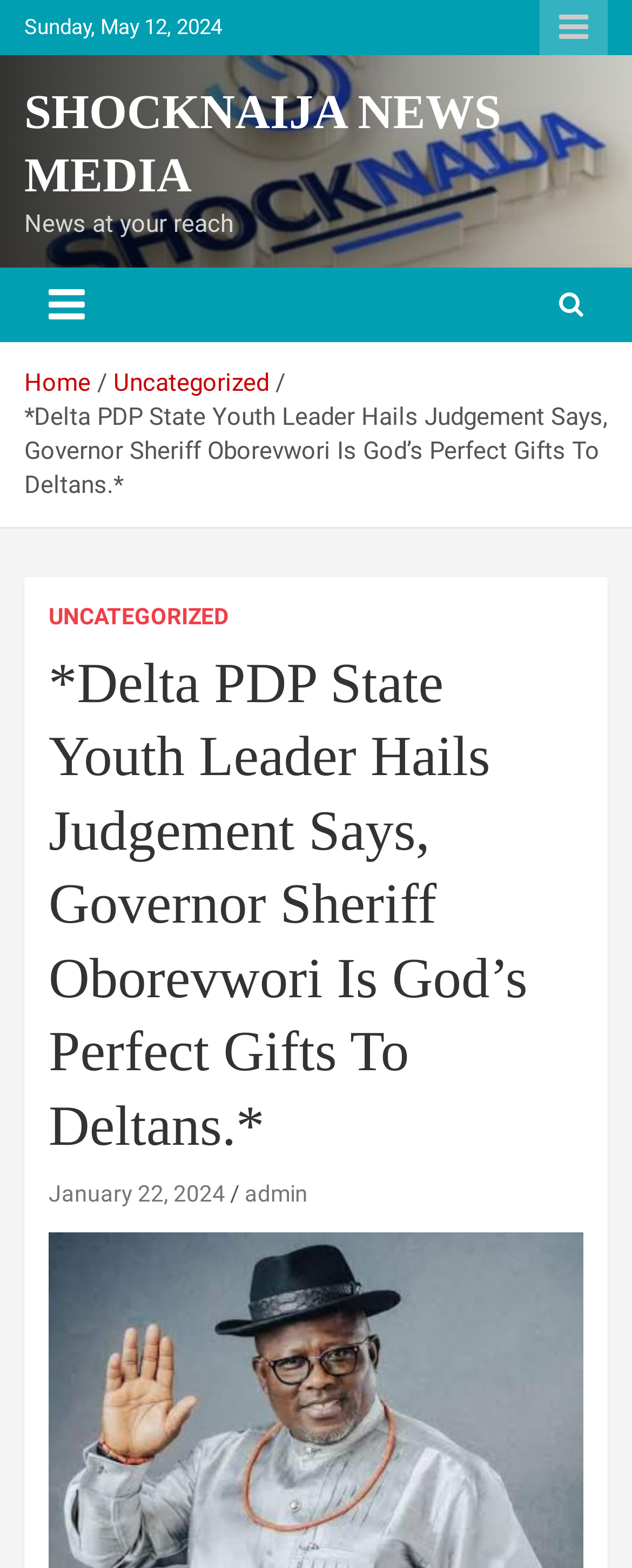What is the category of the article?
Give a detailed response to the question by analyzing the screenshot.

I found the category of the article by looking at the breadcrumbs navigation element, where it says 'UNCATEGORIZED' as a link.